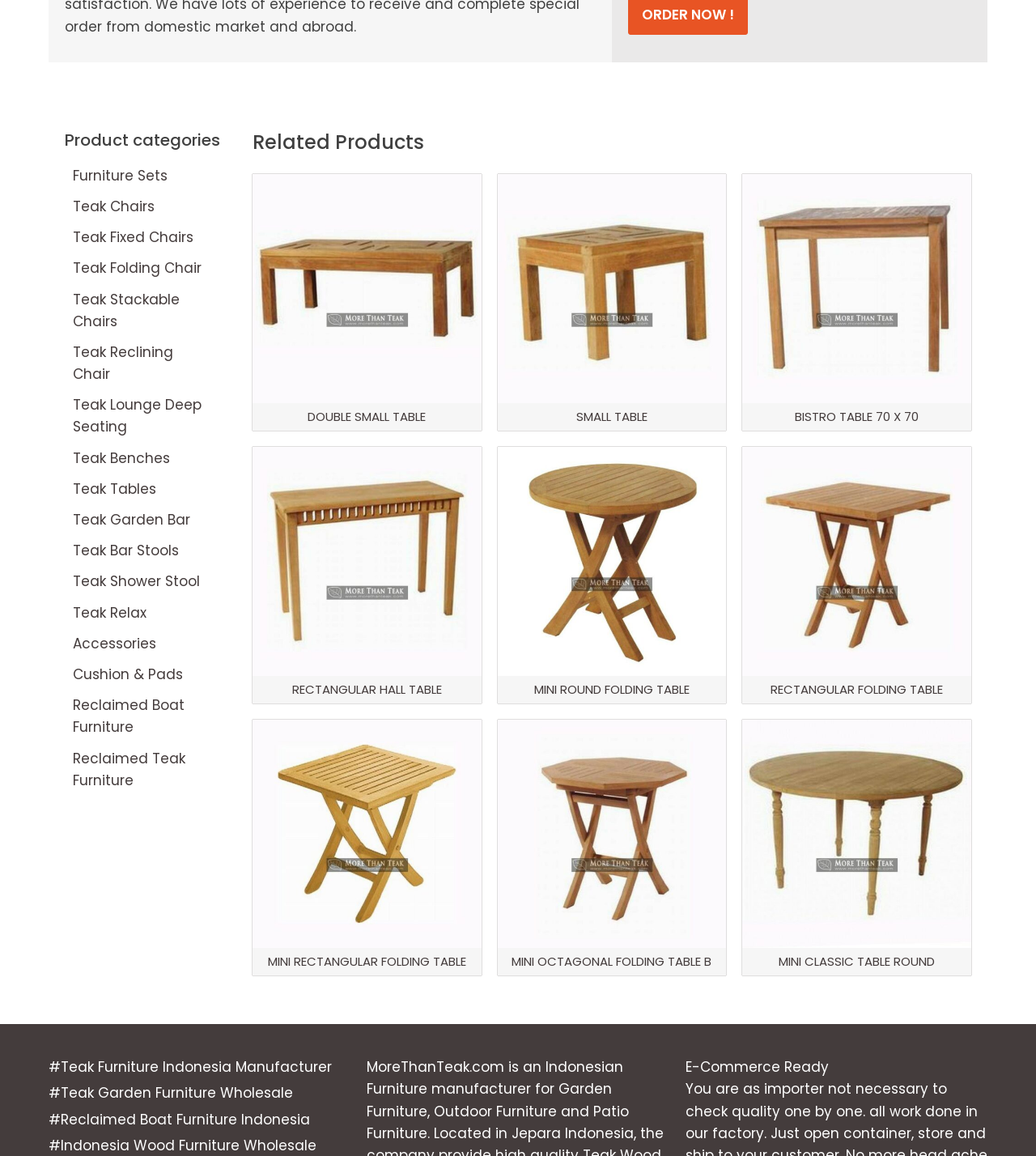Please pinpoint the bounding box coordinates for the region I should click to adhere to this instruction: "Click on 'Furniture Sets'".

[0.062, 0.139, 0.212, 0.166]